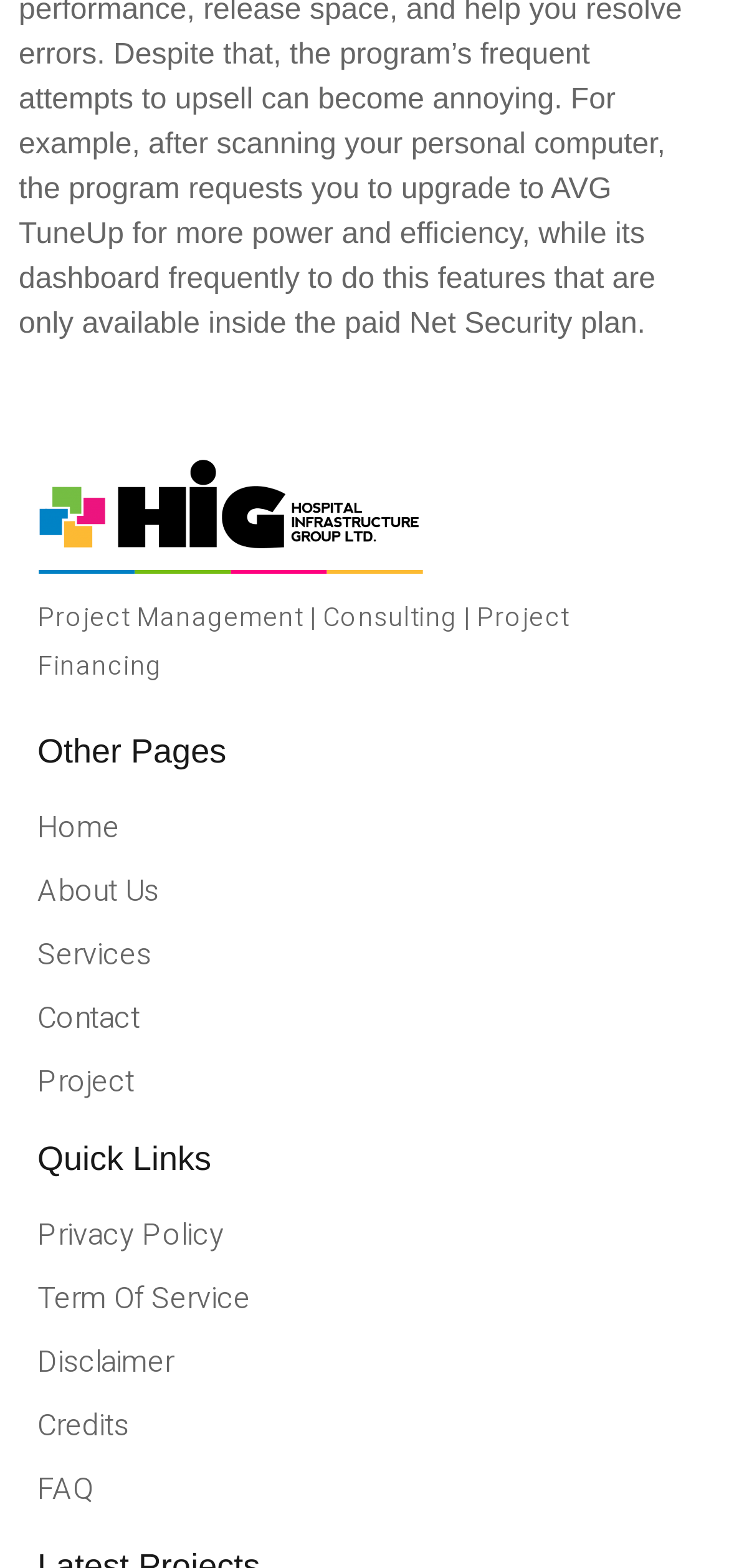Respond with a single word or short phrase to the following question: 
How many headings are on the webpage?

2